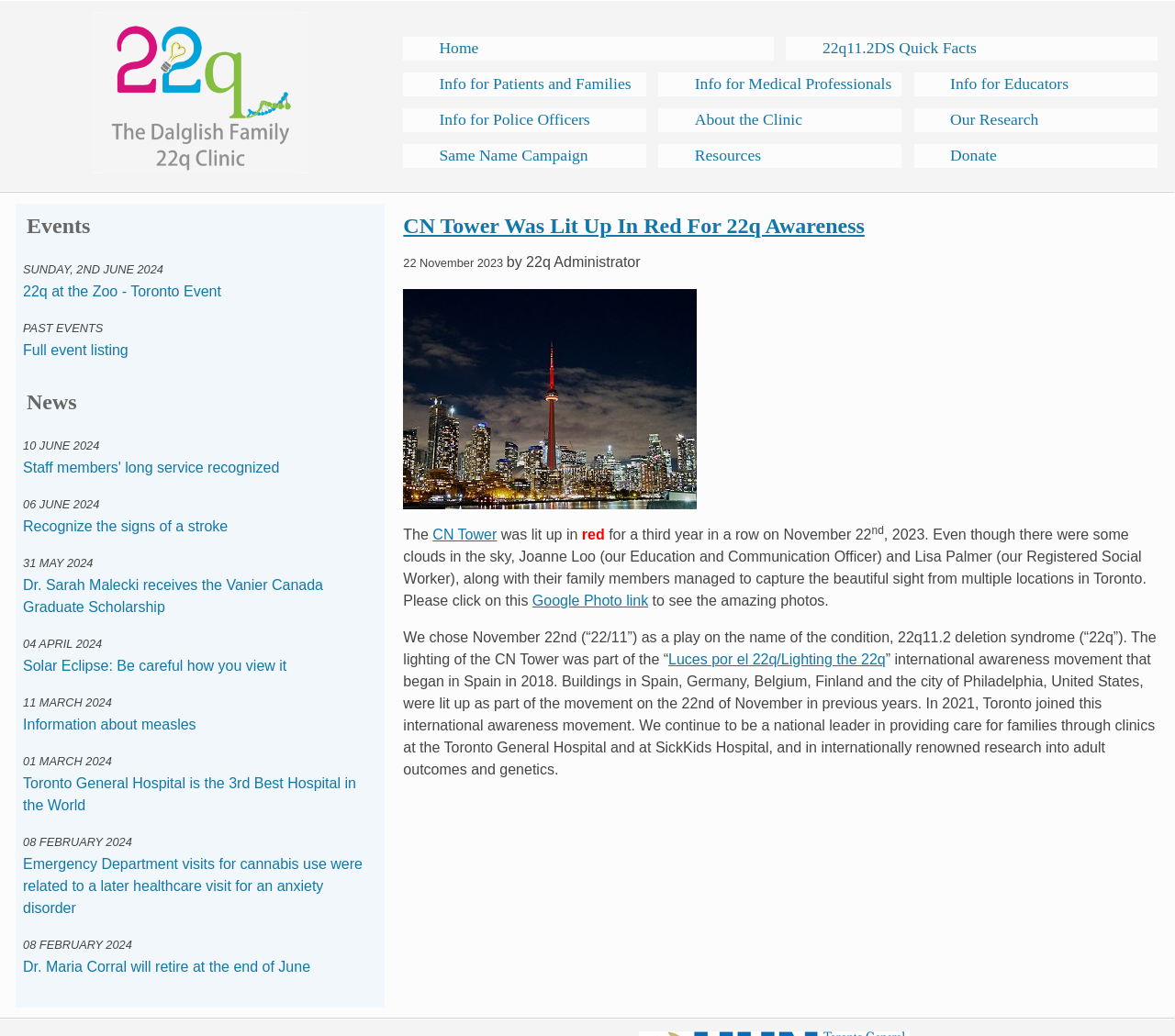What is the international awareness movement that began in Spain in 2018?
From the details in the image, provide a complete and detailed answer to the question.

I found the answer by reading the text on the webpage, which explains that the international awareness movement that began in Spain in 2018 is called 'Luces por el 22q/Lighting the 22q'.